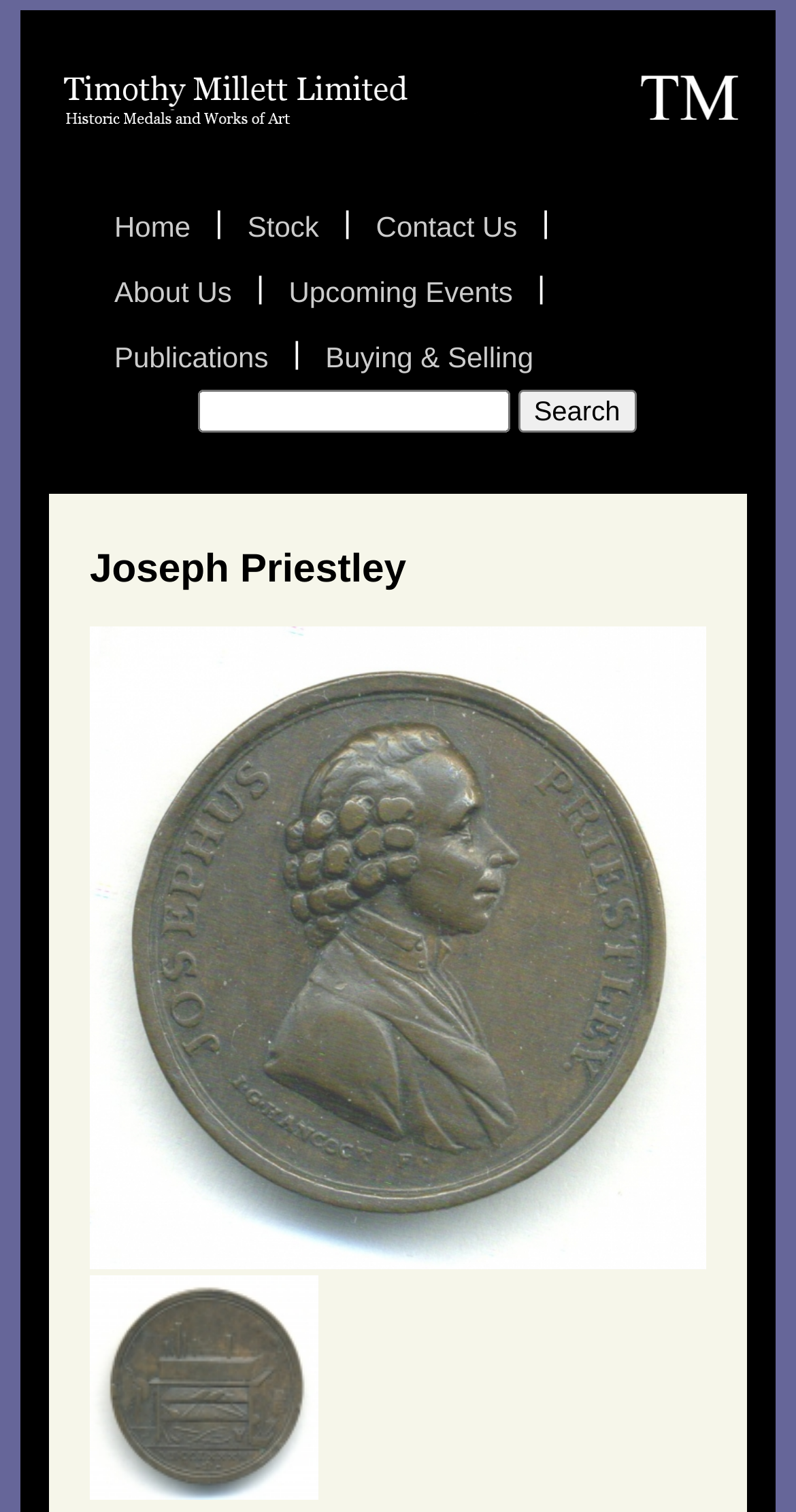Utilize the information from the image to answer the question in detail:
What is the name of the person on the medal?

The name 'Joseph Priestley' is written on the medal, which is the main focus of the webpage, and it is also mentioned in the heading of the webpage.